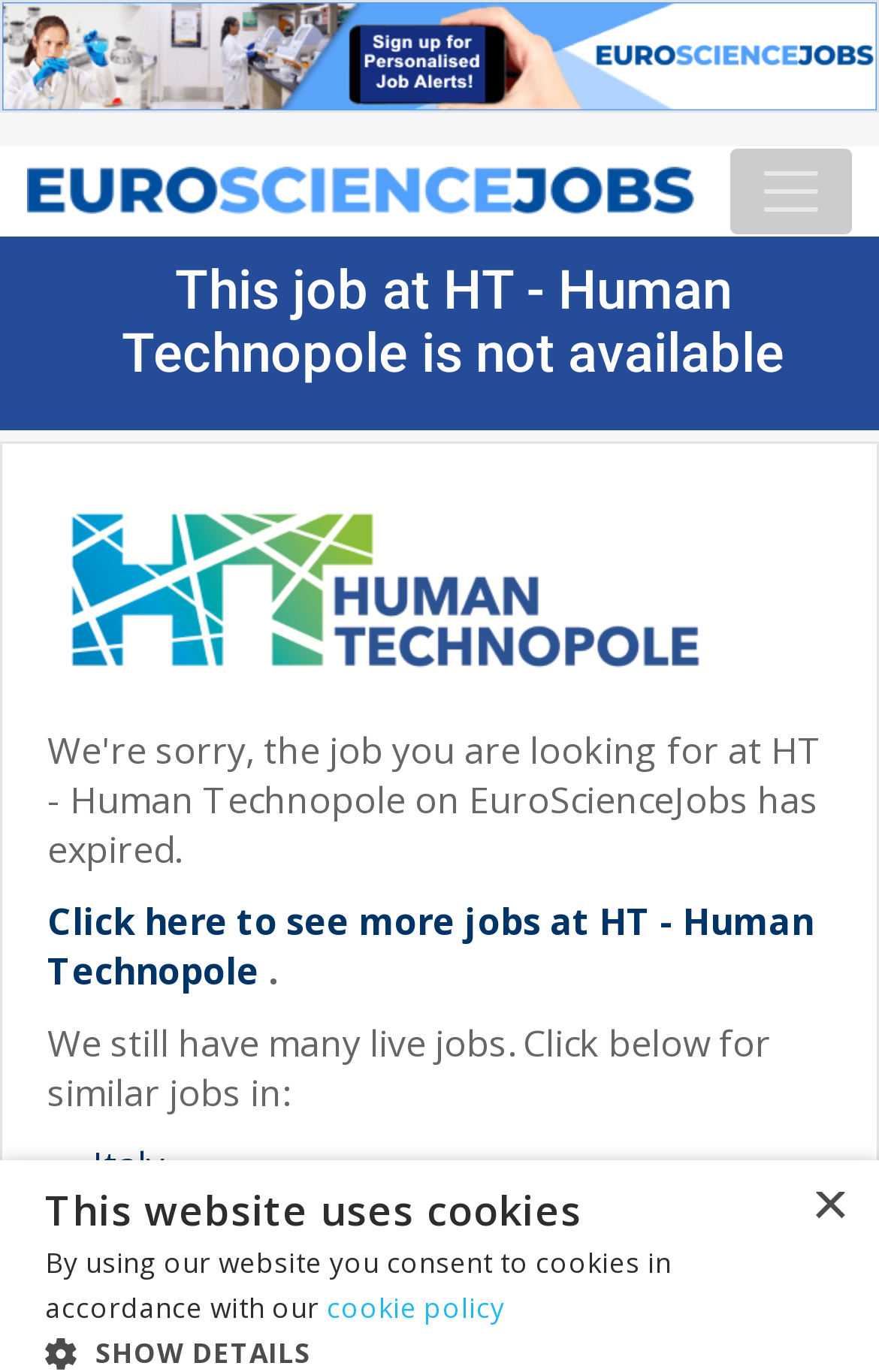What is the name of the website?
Refer to the image and provide a one-word or short phrase answer.

EuroScienceJobs